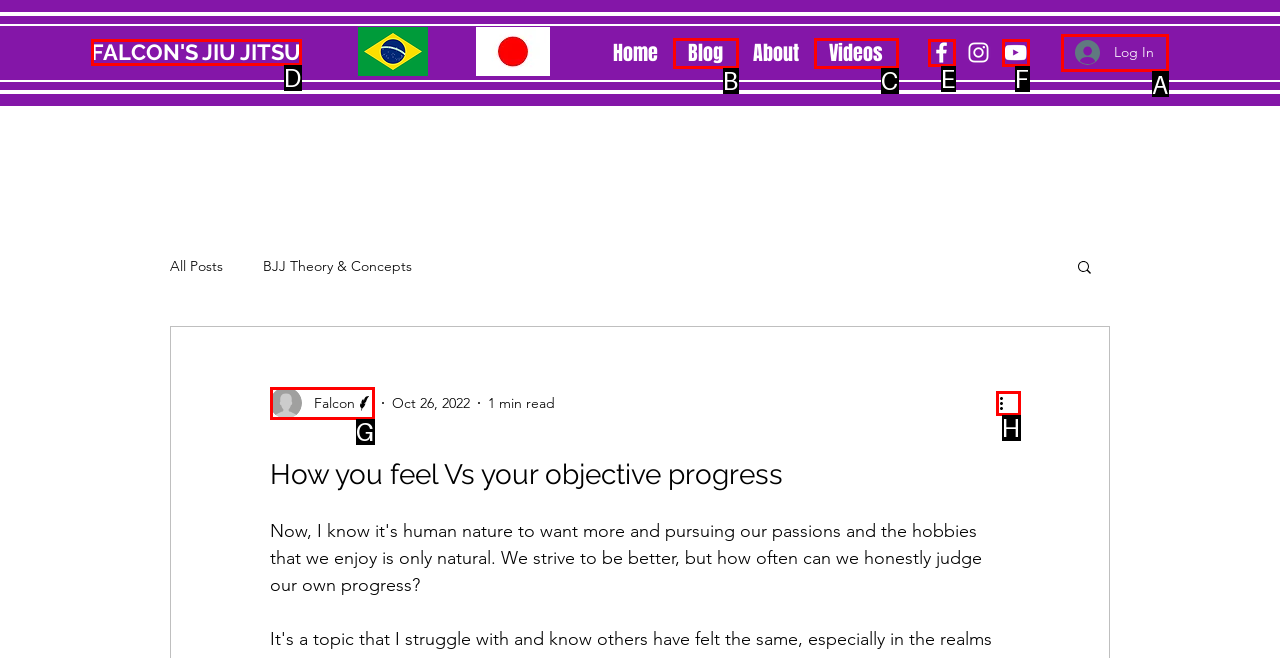Find the HTML element that corresponds to the description: FALCON'S JIU JITSU. Indicate your selection by the letter of the appropriate option.

D